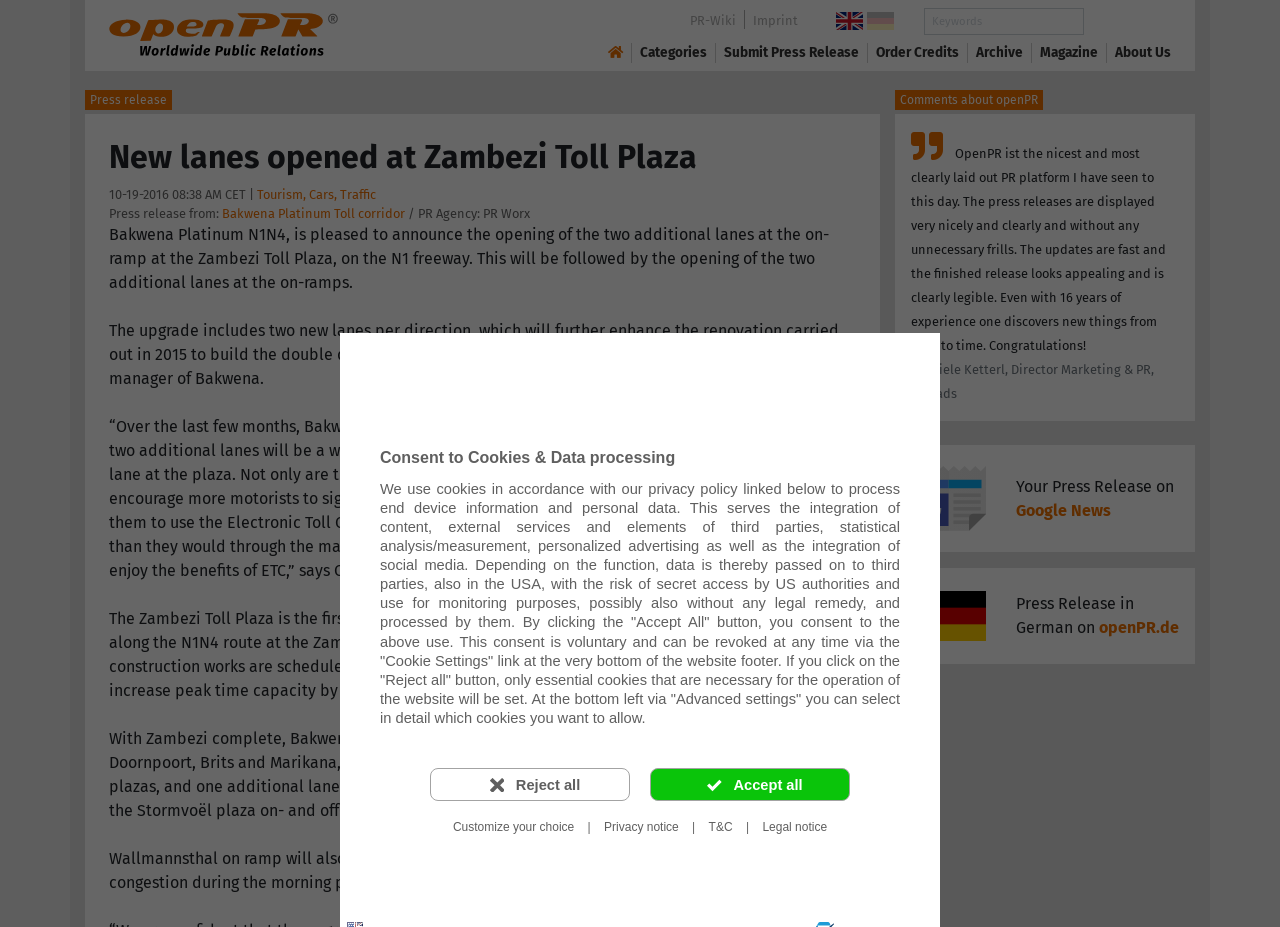Create a detailed description of the webpage's content and layout.

This webpage is a press release page on openPR.com, with the title "New lanes opened at Zambezi Toll Plaza" from Bakwena Platinum Toll corridor. At the top, there is a logo of openPR.com, accompanied by links to PR-Wiki, Imprint, openPR.com, and openPR.de. Below the logo, there is a search bar with a button and a textbox to input keywords.

On the left side, there is a section with links to various categories, including "Submit Press Release", "Order Credits", "Archive", "Magazine", and "About Us". There is also a link to "Categories" with a dropdown menu.

The main content of the press release is divided into several sections. The first section announces the opening of two additional lanes at the Zambezi Toll Plaza, with a quote from Liam Clarke, commercial manager of Bakwena. The second section provides more details about the upgrade, including the benefits of the e-tag system. The third section discusses the planned upgrades along the N1N4 route, including the addition of lanes at various plazas.

At the bottom of the page, there is a section with a testimonial about openPR, followed by links to view the press release on Google News and openPR.de. There is also a cookie consent notification at the bottom of the page, with buttons to accept or reject cookies, as well as a link to customize cookie settings.